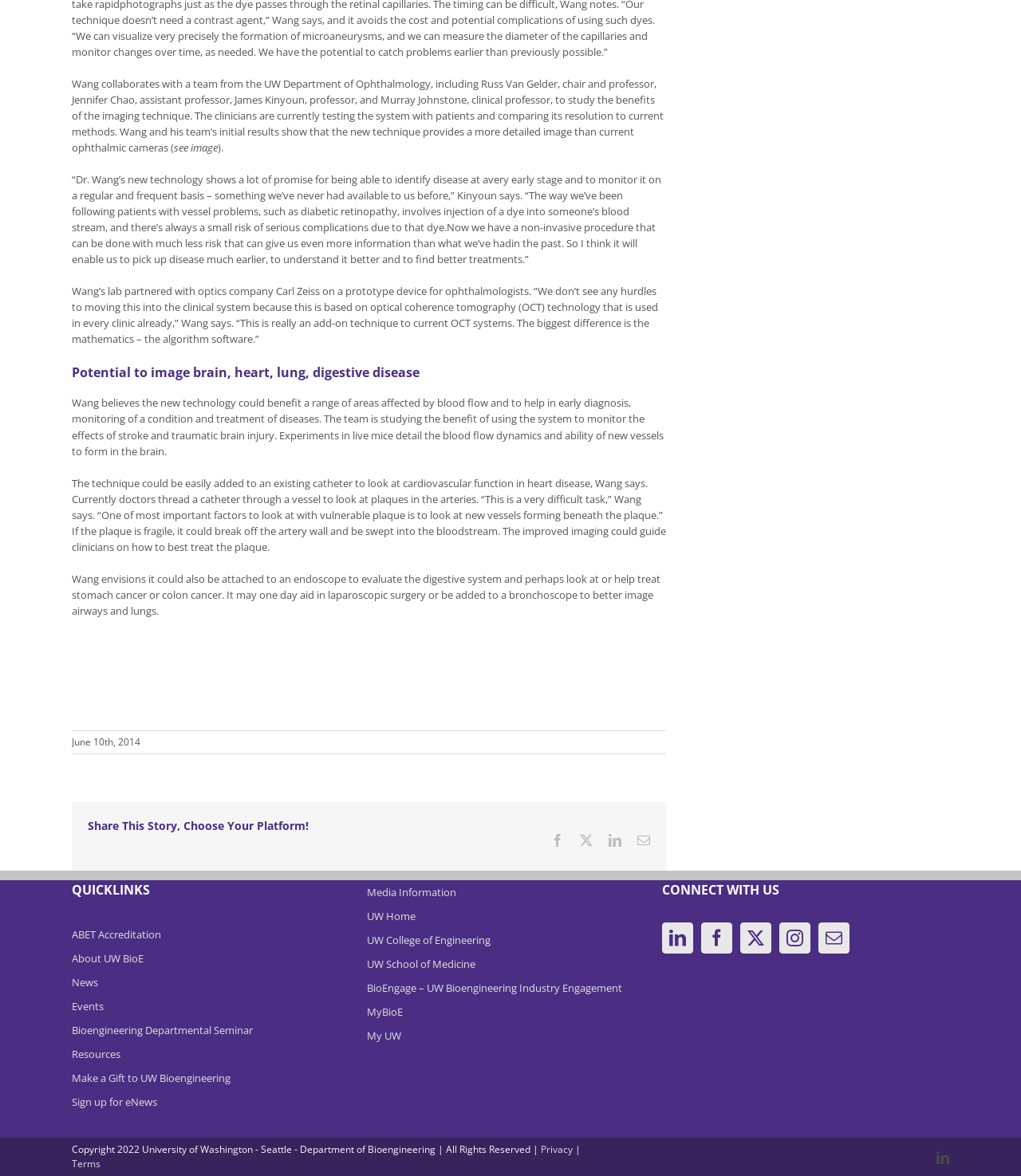Locate the bounding box coordinates of the element I should click to achieve the following instruction: "Connect with UW Bioengineering on LinkedIn".

[0.648, 0.784, 0.679, 0.811]